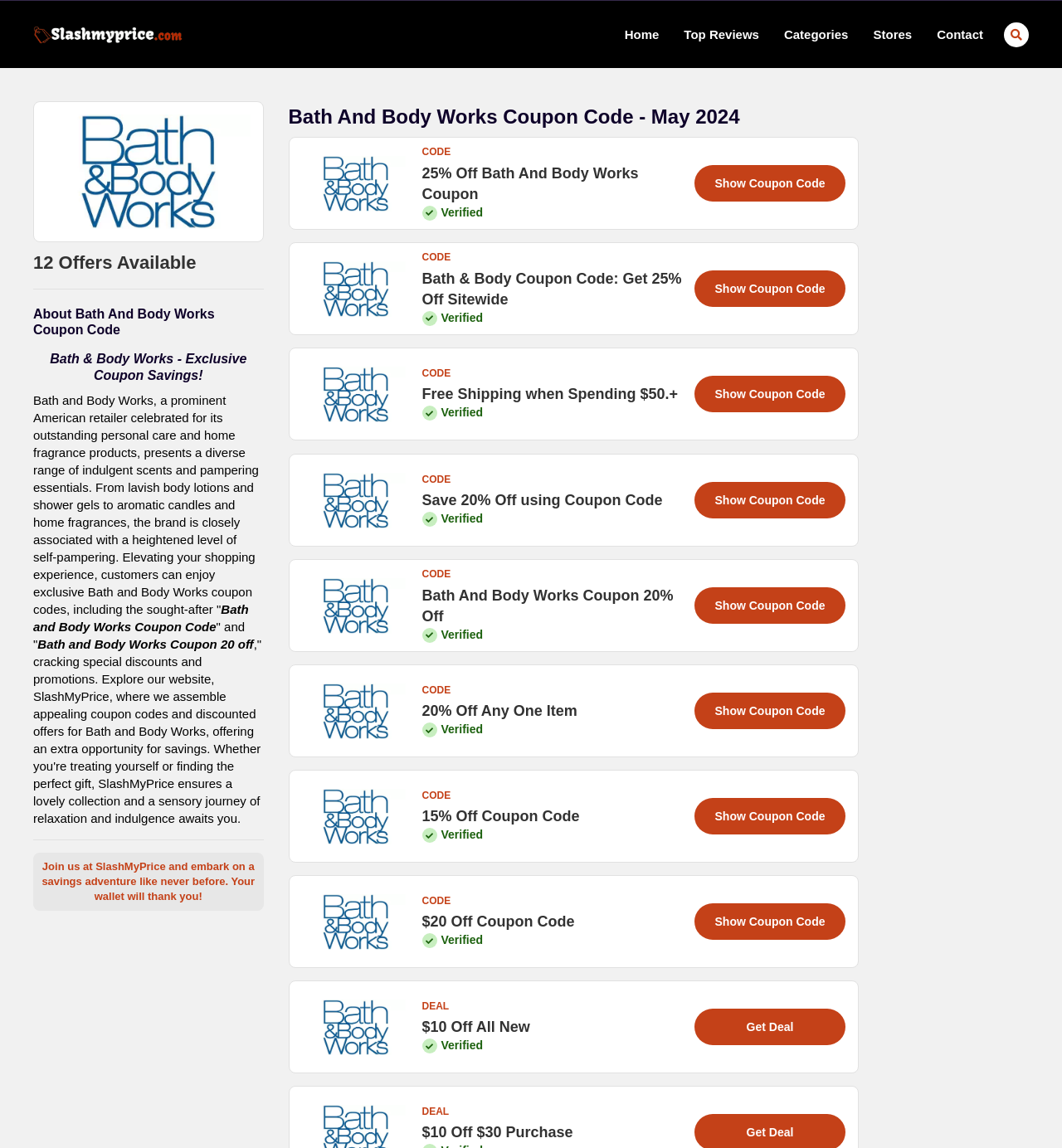How many offers are available?
Answer with a single word or short phrase according to what you see in the image.

12